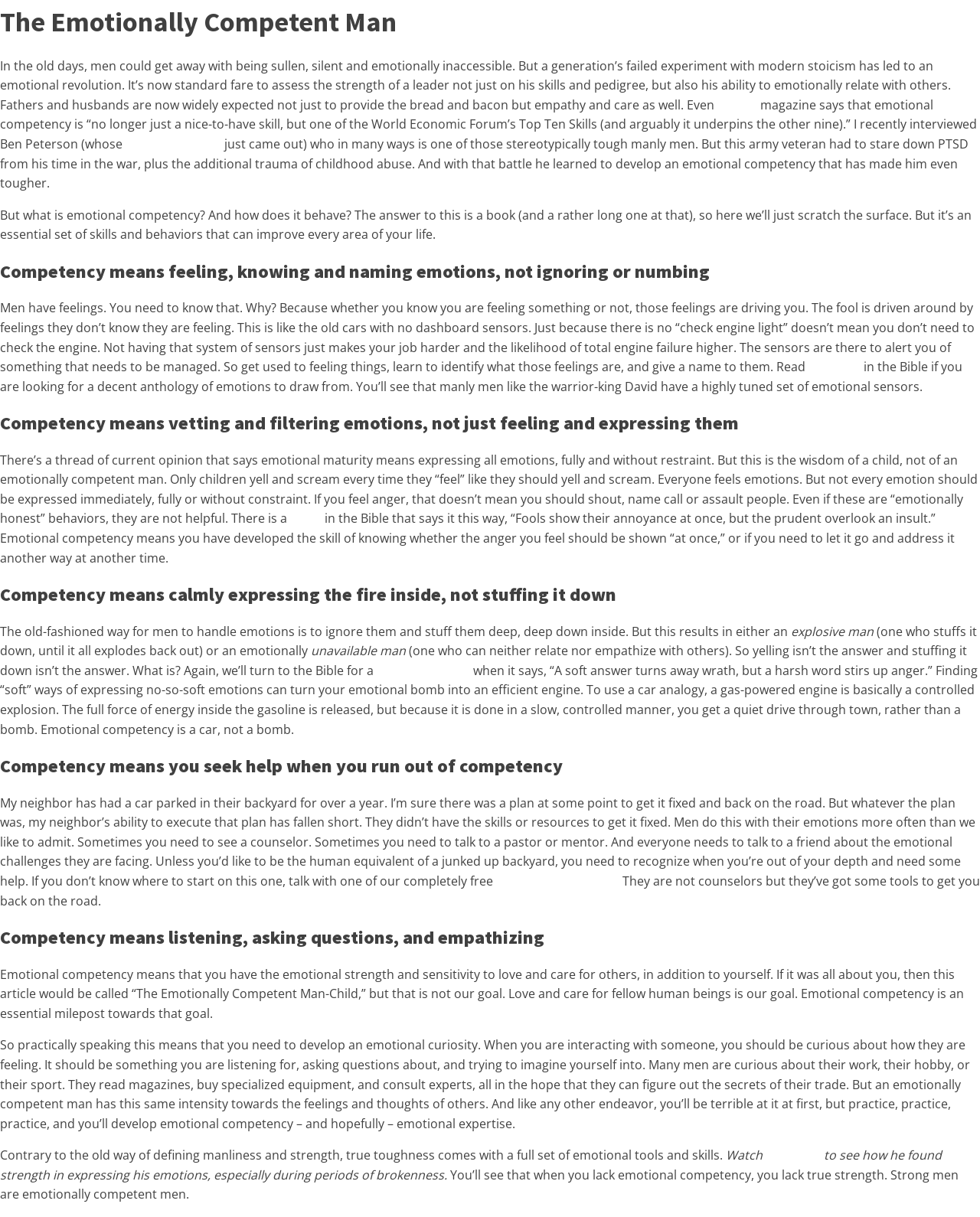Give a one-word or one-phrase response to the question:
What is the goal of emotional competency?

To love and care for others